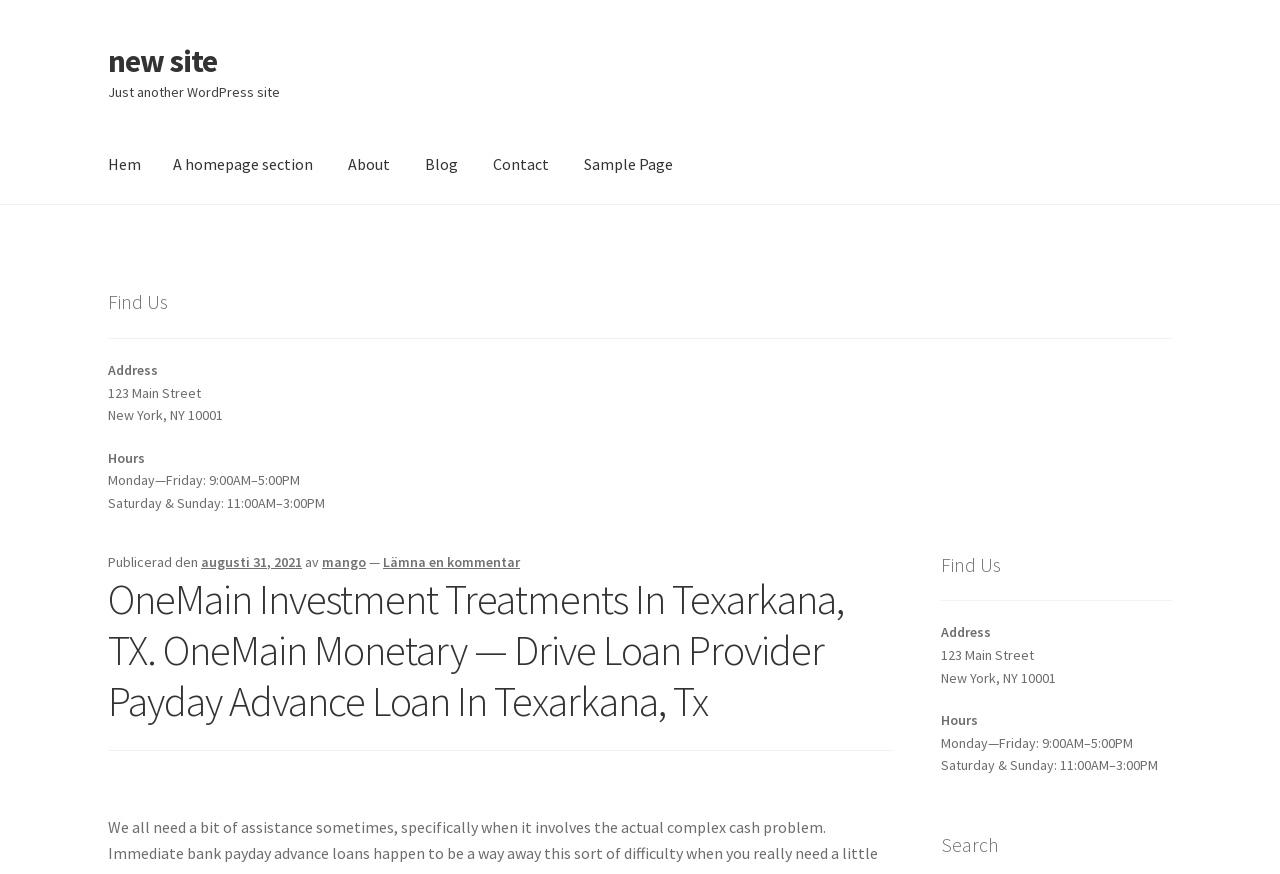Determine the bounding box coordinates of the region I should click to achieve the following instruction: "Click on 'Find Us'". Ensure the bounding box coordinates are four float numbers between 0 and 1, i.e., [left, top, right, bottom].

[0.084, 0.331, 0.131, 0.36]